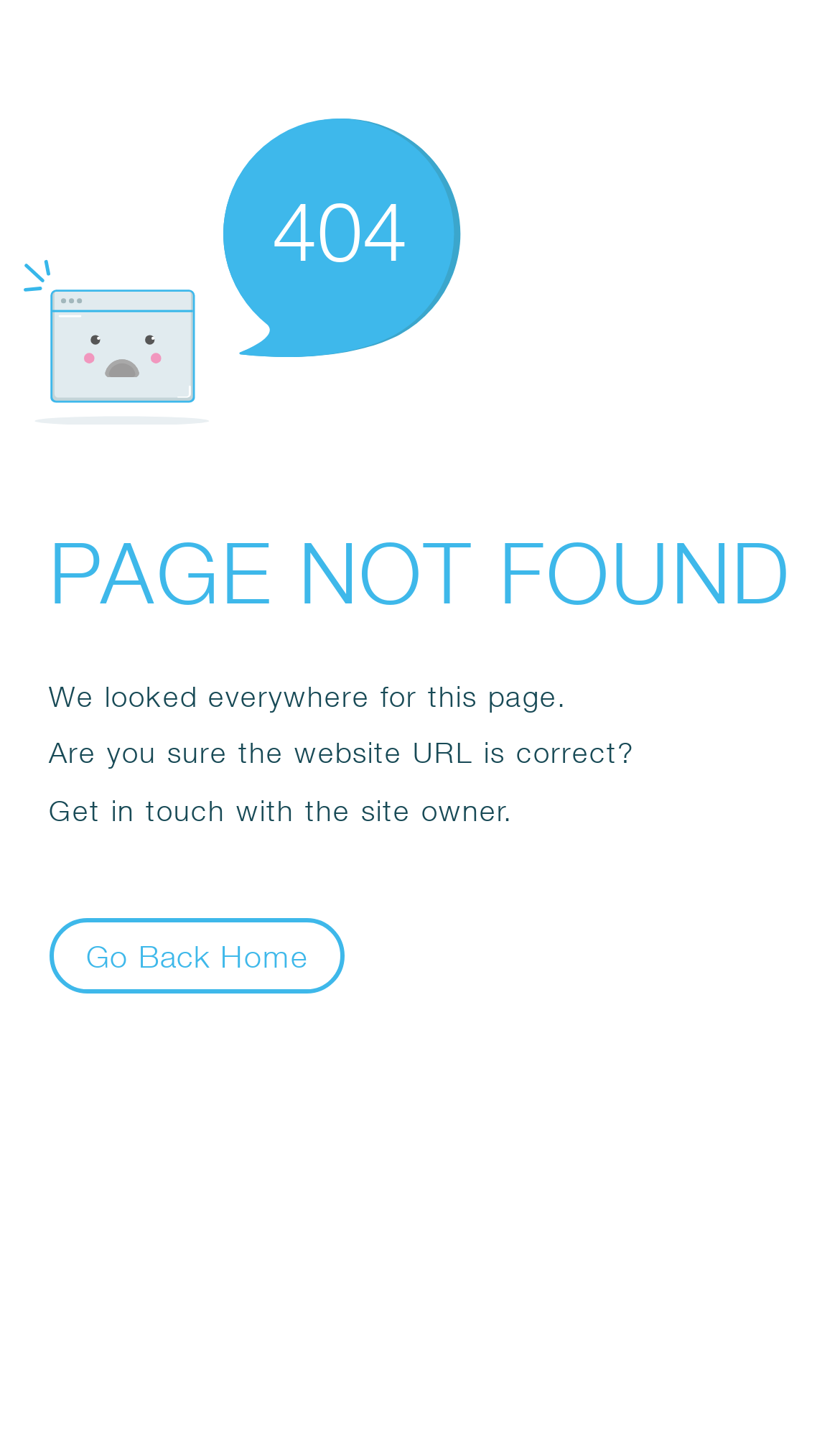Provide the bounding box coordinates of the HTML element this sentence describes: "Go Back Home". The bounding box coordinates consist of four float numbers between 0 and 1, i.e., [left, top, right, bottom].

[0.058, 0.642, 0.411, 0.695]